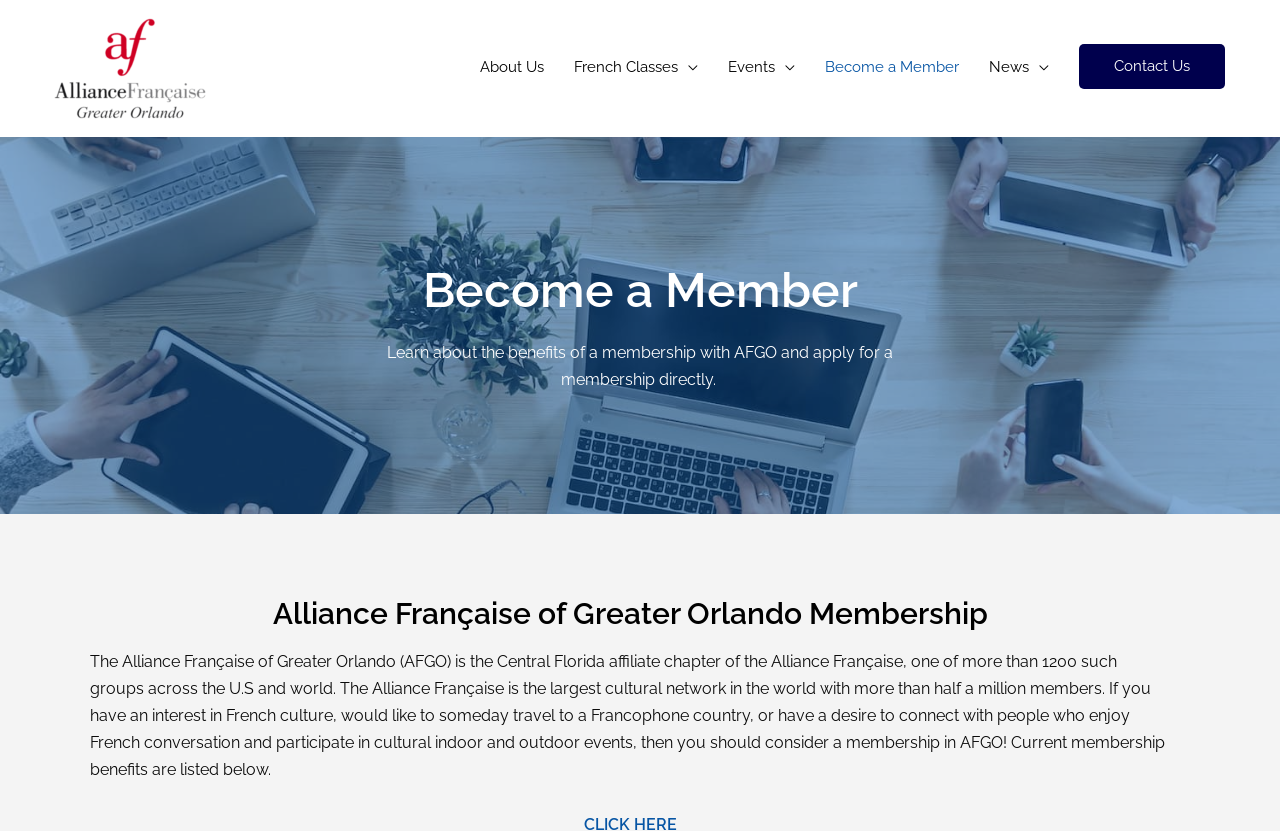How many affiliate chapters are there in the US?
Answer the question with a detailed and thorough explanation.

I found the answer by reading the static text 'The Alliance Française is the largest cultural network in the world with more than half a million members. If you have an interest in French culture...one of more than 1200 such groups across the U.S and world.' which mentions that there are more than 1200 affiliate chapters in the US.